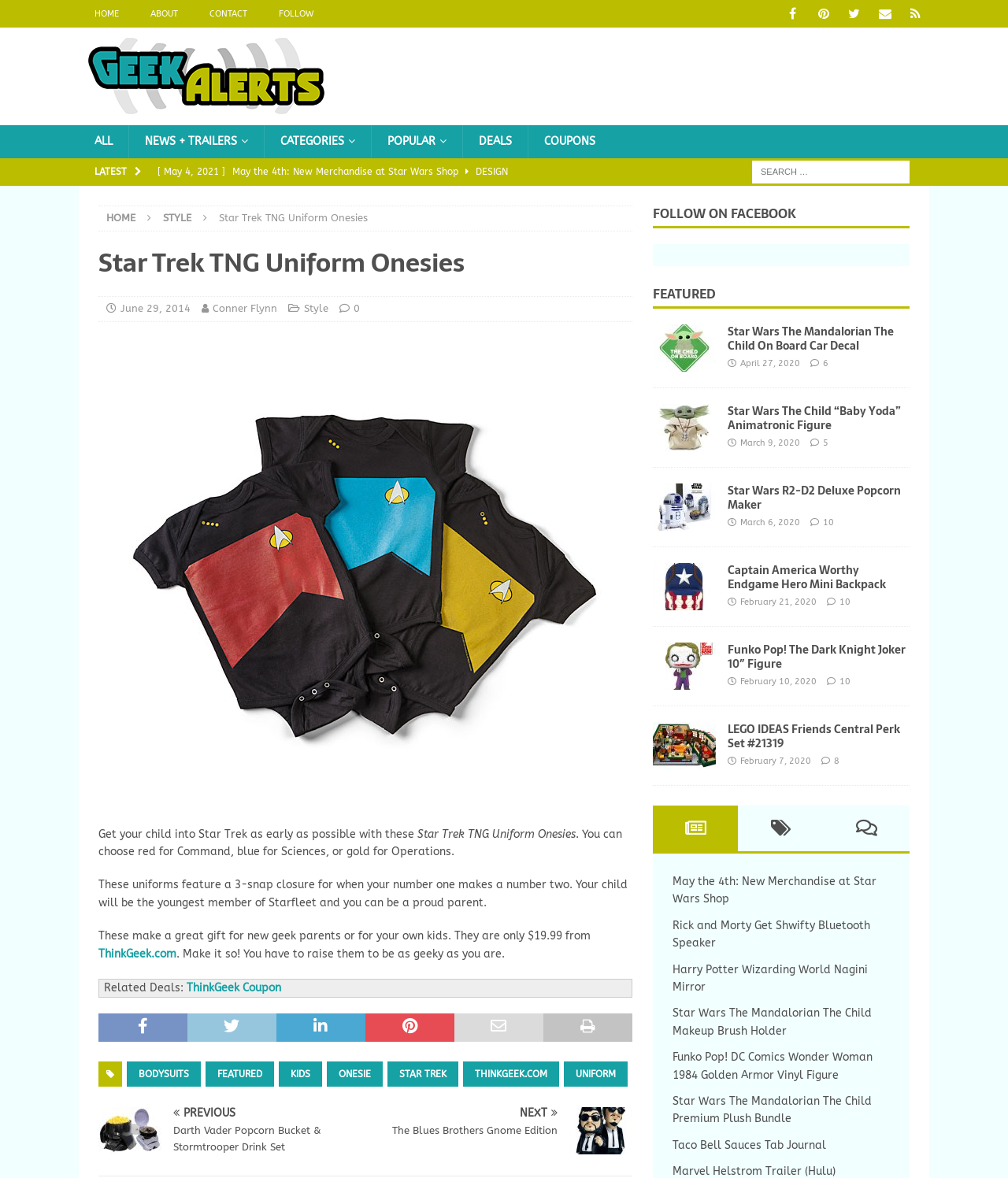How many snaps does the uniform have?
Carefully analyze the image and provide a detailed answer to the question.

According to the webpage content, the uniform features a 3-snap closure for when your number one makes a number two.